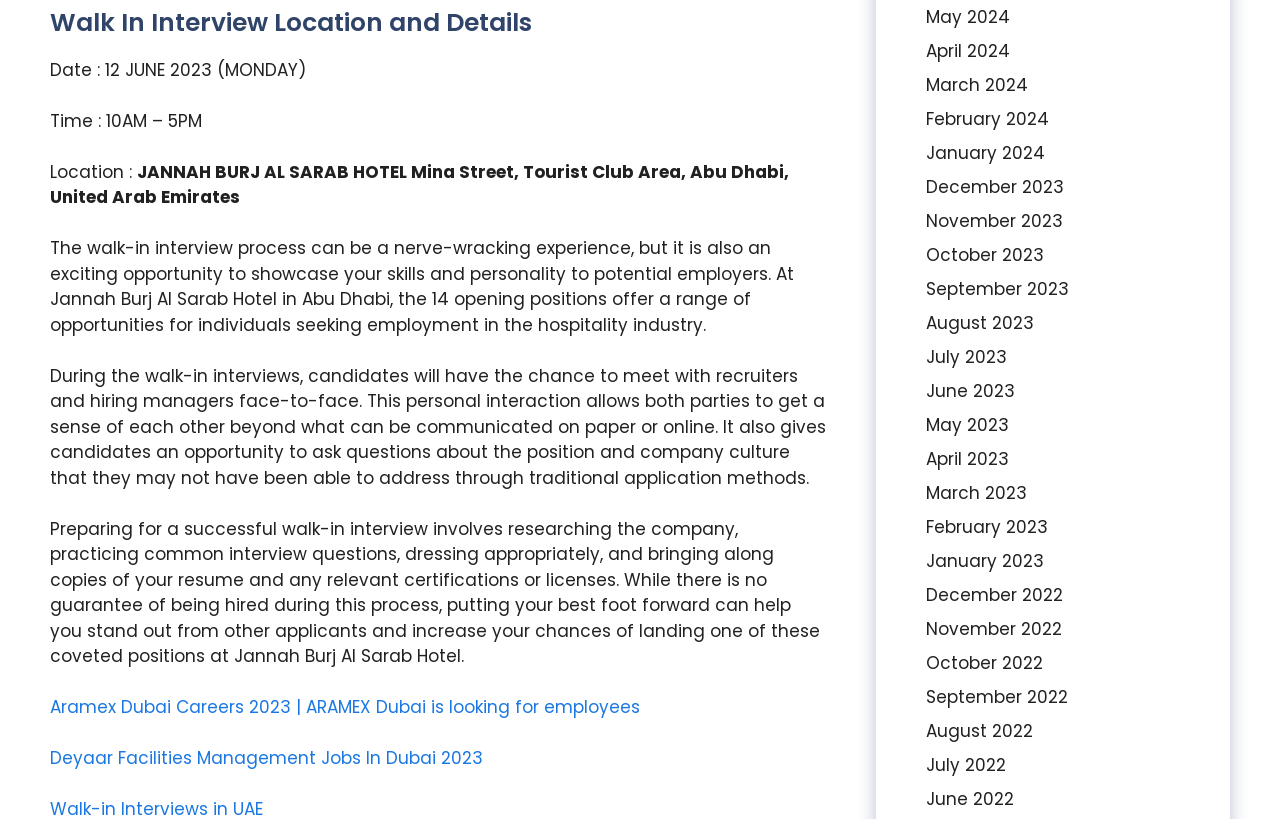What is the purpose of the walk-in interview?
Refer to the image and respond with a one-word or short-phrase answer.

To showcase skills and personality